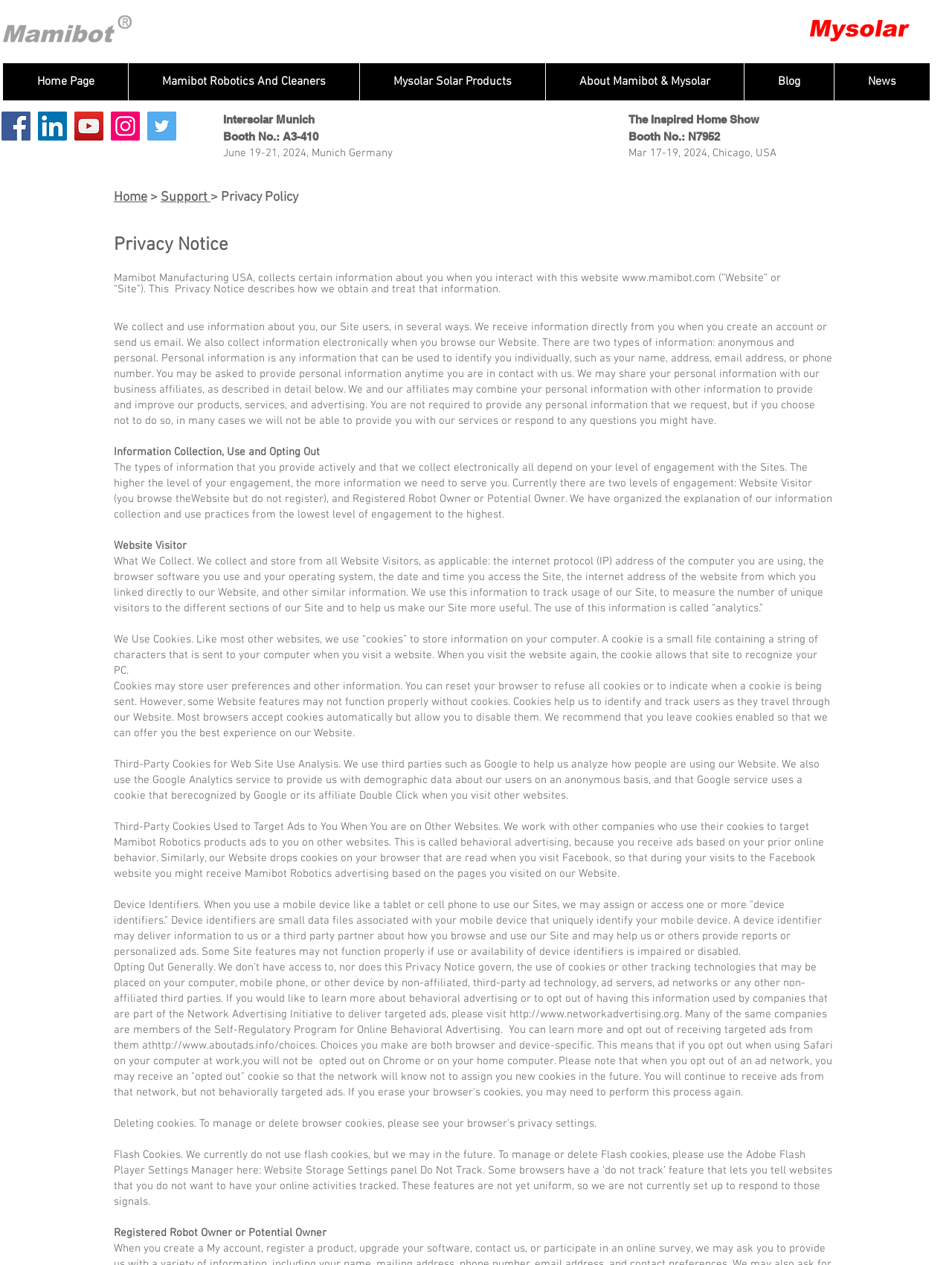Please specify the bounding box coordinates of the clickable section necessary to execute the following command: "Read the 'Goodbye Samsung Galaxy Note, hello S22 Ultra' article".

None